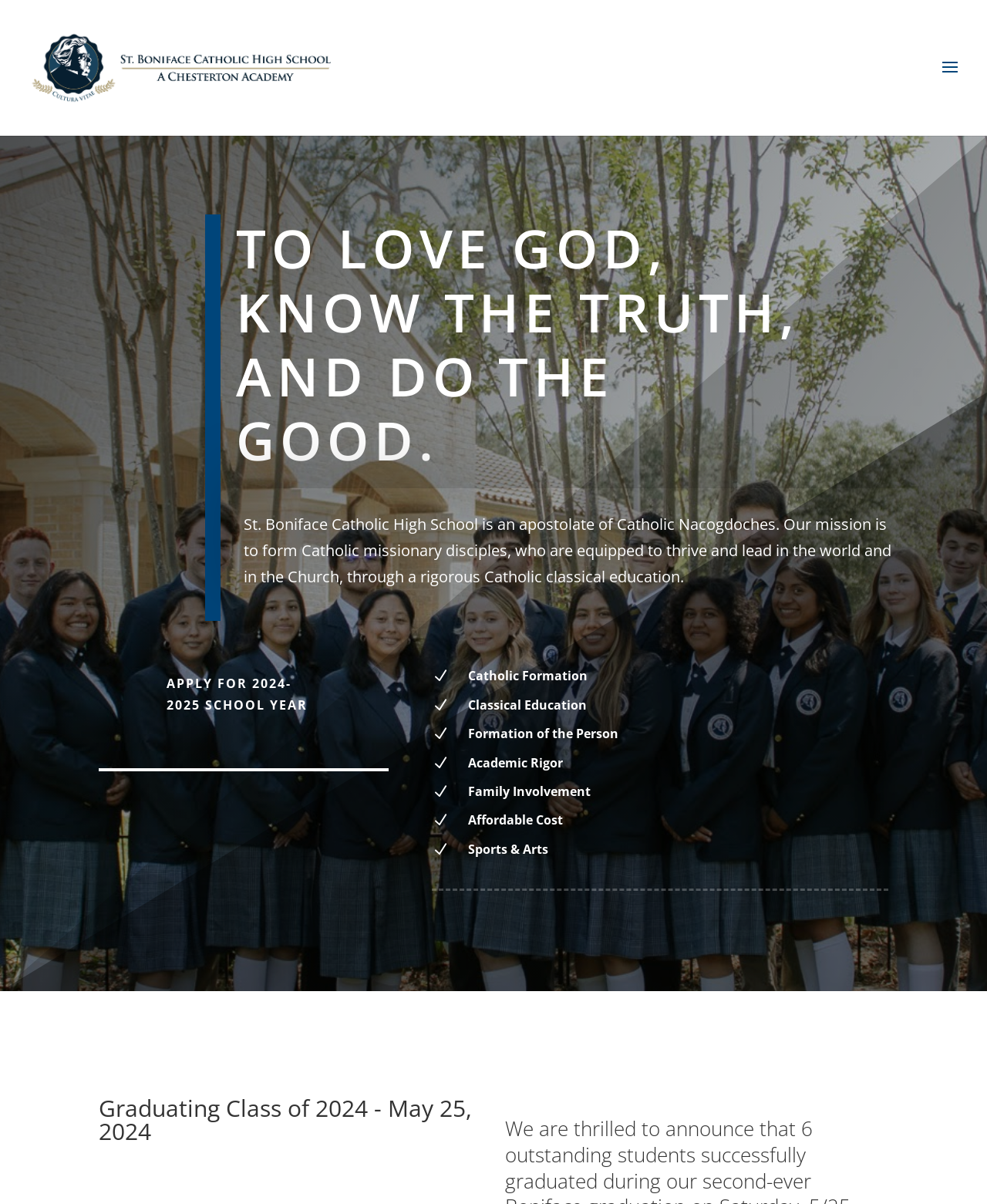Refer to the screenshot and give an in-depth answer to this question: What is the application period for?

The link 'APPLY FOR 2024-2025 SCHOOL YEAR' suggests that the application period is for the 2024-2025 school year.